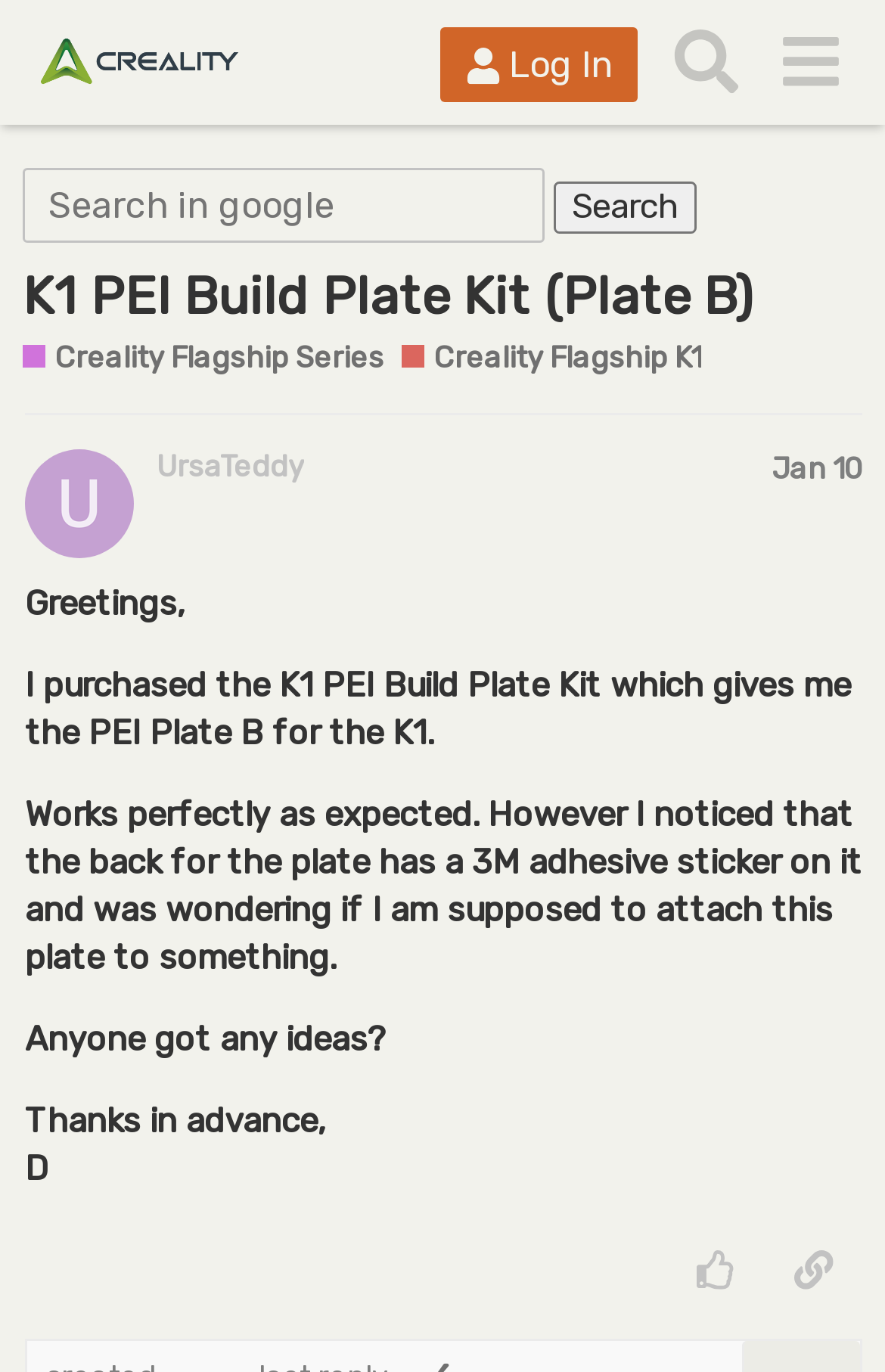Given the element description: "Creality Flagship K1", predict the bounding box coordinates of the UI element it refers to, using four float numbers between 0 and 1, i.e., [left, top, right, bottom].

[0.453, 0.246, 0.793, 0.277]